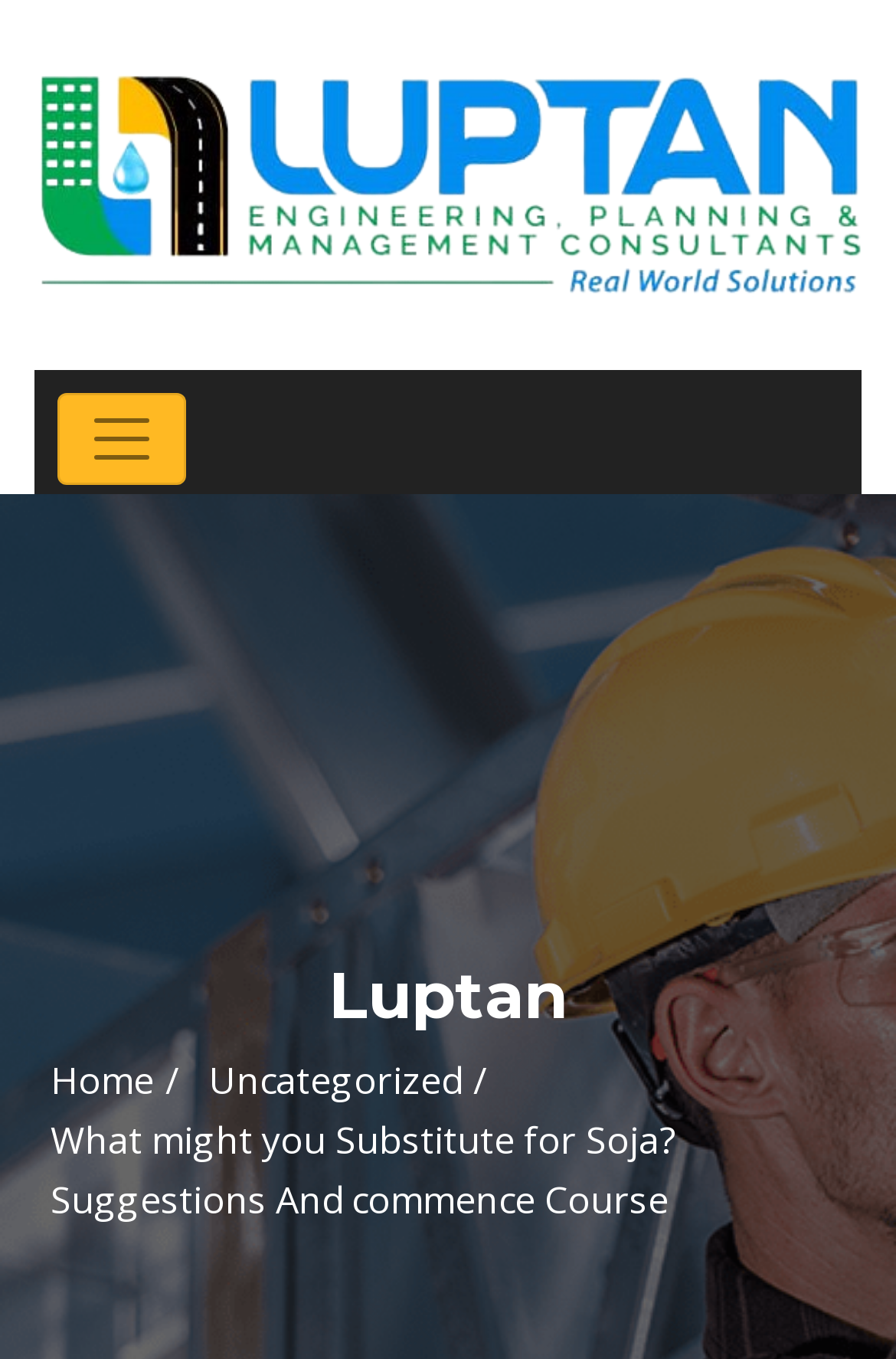How many navigation links are there?
Give a single word or phrase answer based on the content of the image.

1